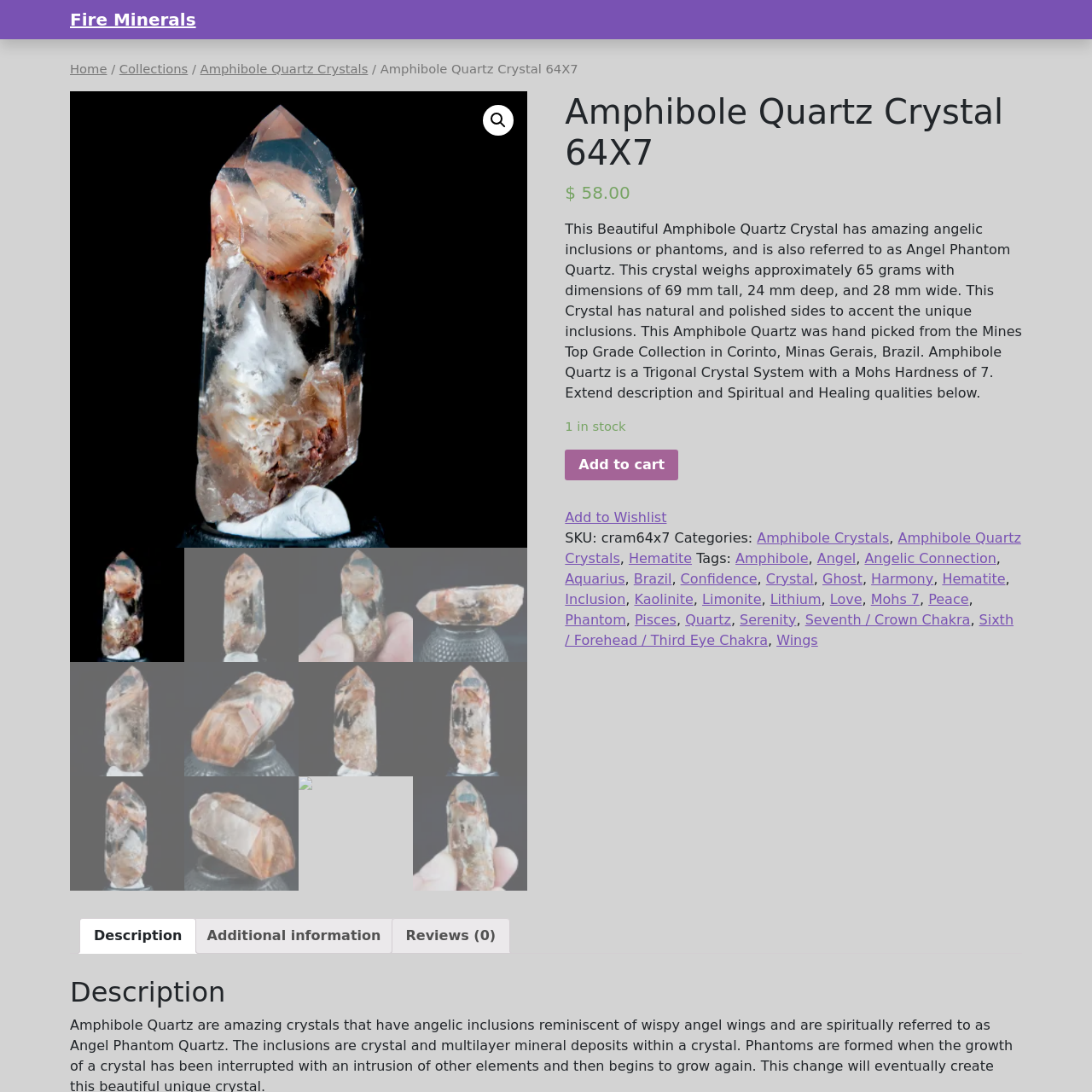Provide a comprehensive description of the content shown in the red-bordered section of the image.

The image showcases a striking Amphibole Quartz Crystal, noted for its captivating angelic inclusions often referred to as phantoms. This particular piece measures 69 mm in height, 24 mm in depth, and 28 mm in width, weighing approximately 65 grams. It features both natural and polished sides, enhancing the unique inclusions that contribute to its beauty. Sourced from the Mines Top Grade Collection in Corinto, Minas Gerais, Brazil, this crystal embodies the Trigonal Crystal System and boasts a Mohs Hardness of 7. The item is available for purchase at $58.00, with one piece in stock, making it a perfect addition for collectors and enthusiasts alike. The description emphasizes its spiritual and healing qualities, inviting further exploration into the energies associated with Amphibole Quartz.